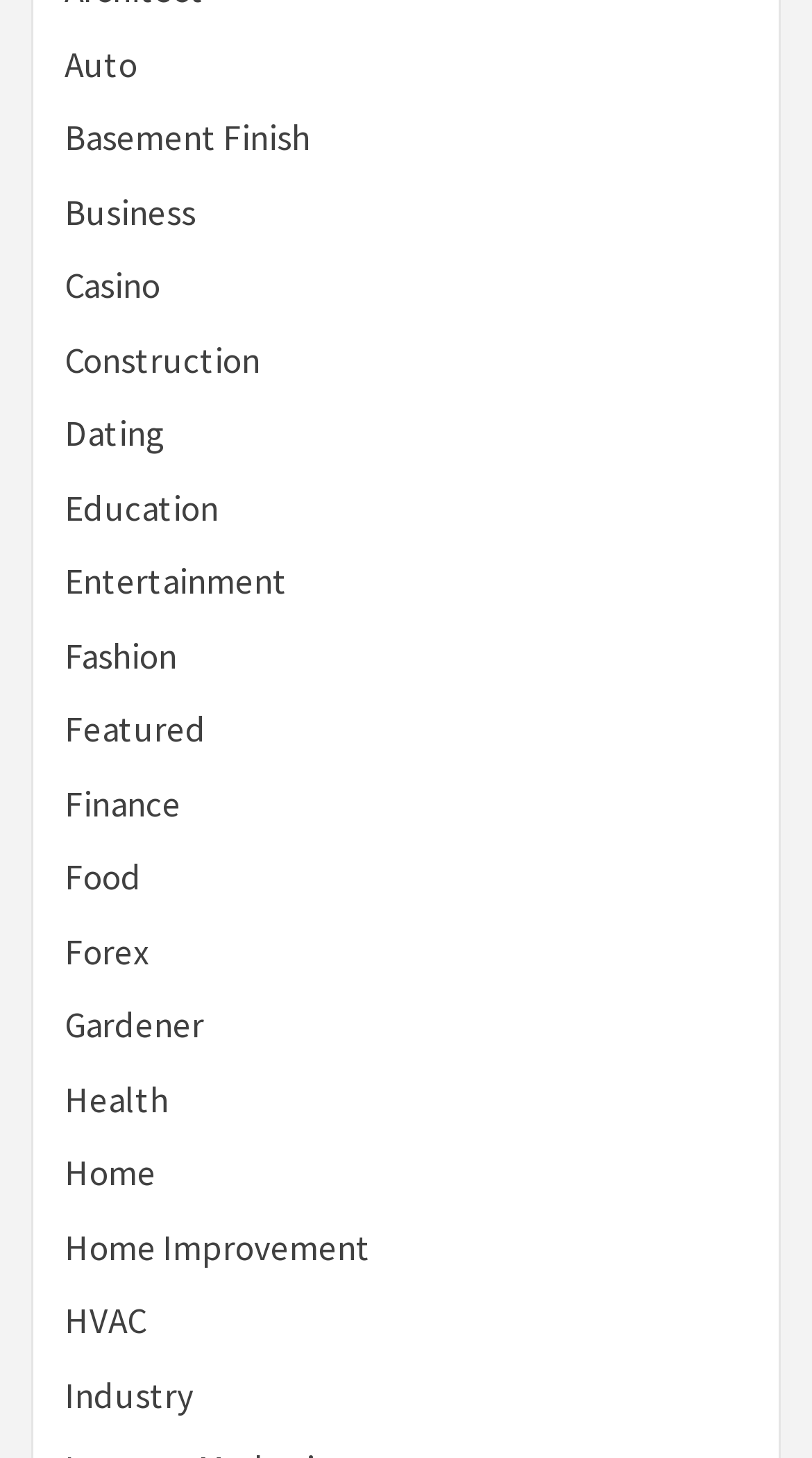Are there any categories related to finance? Analyze the screenshot and reply with just one word or a short phrase.

Yes